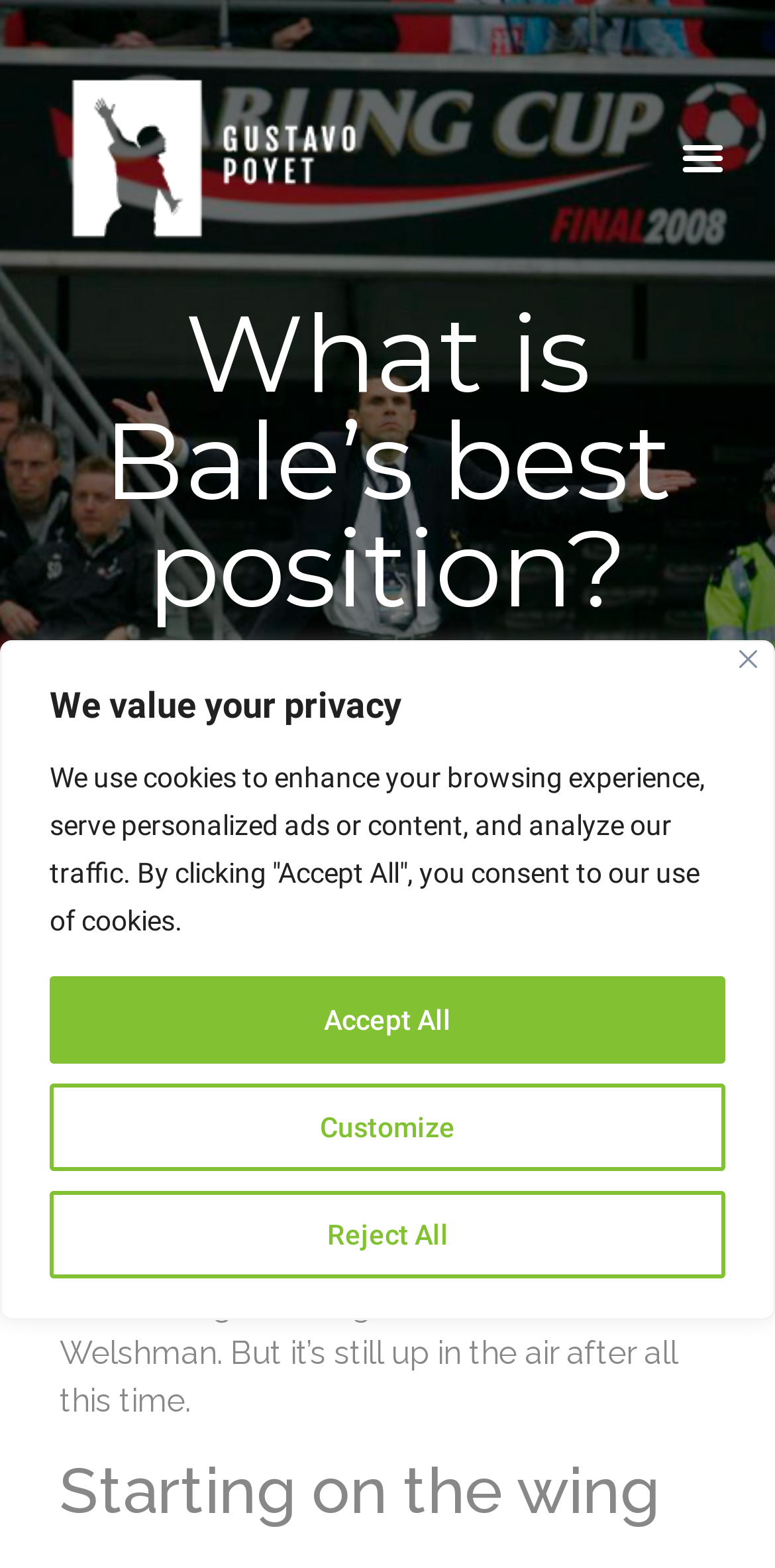What is the nationality of Gareth Bale?
Identify the answer in the screenshot and reply with a single word or phrase.

Welsh